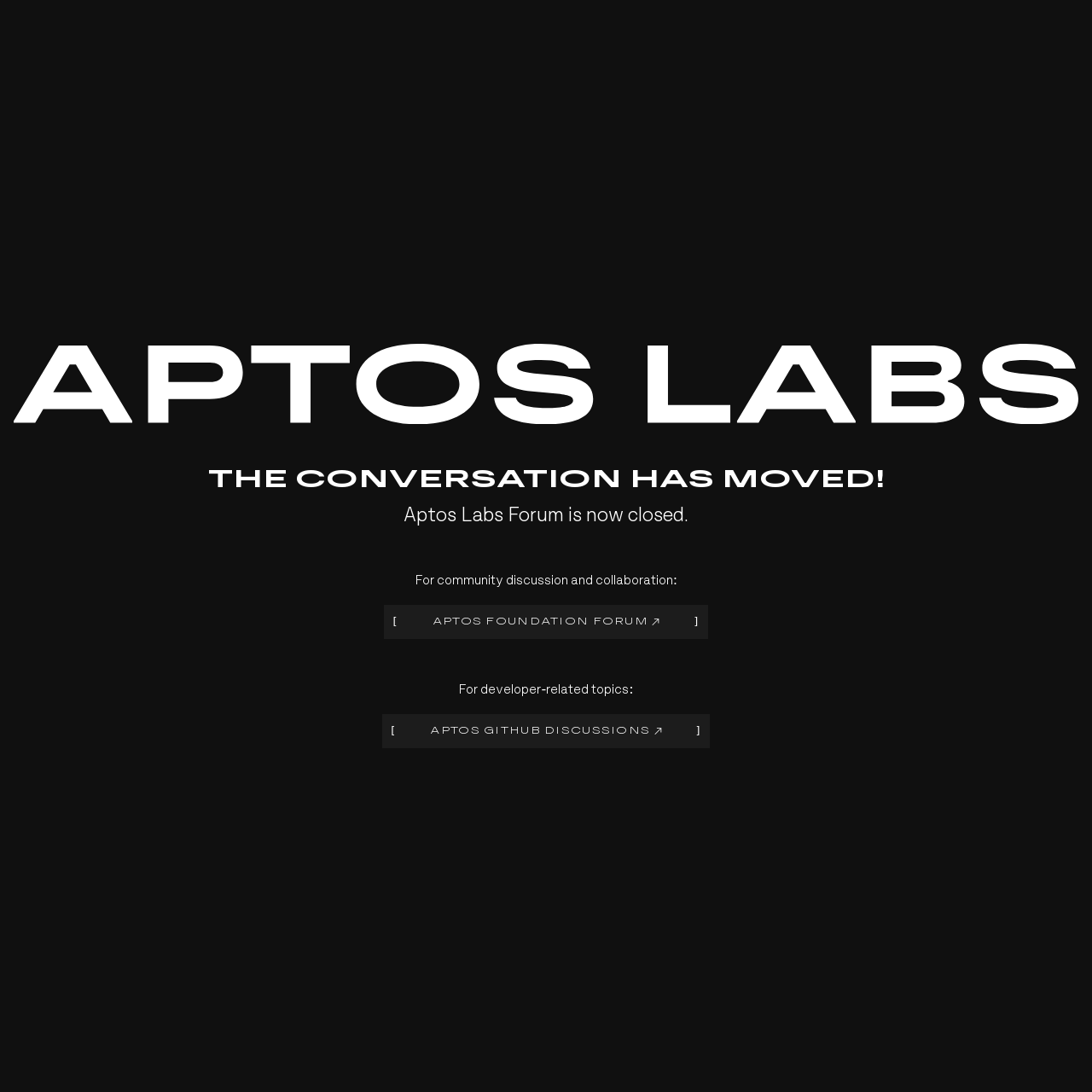Locate the bounding box coordinates for the element described below: "[Aptos Foundation Forum ]". The coordinates must be four float values between 0 and 1, formatted as [left, top, right, bottom].

[0.352, 0.554, 0.648, 0.585]